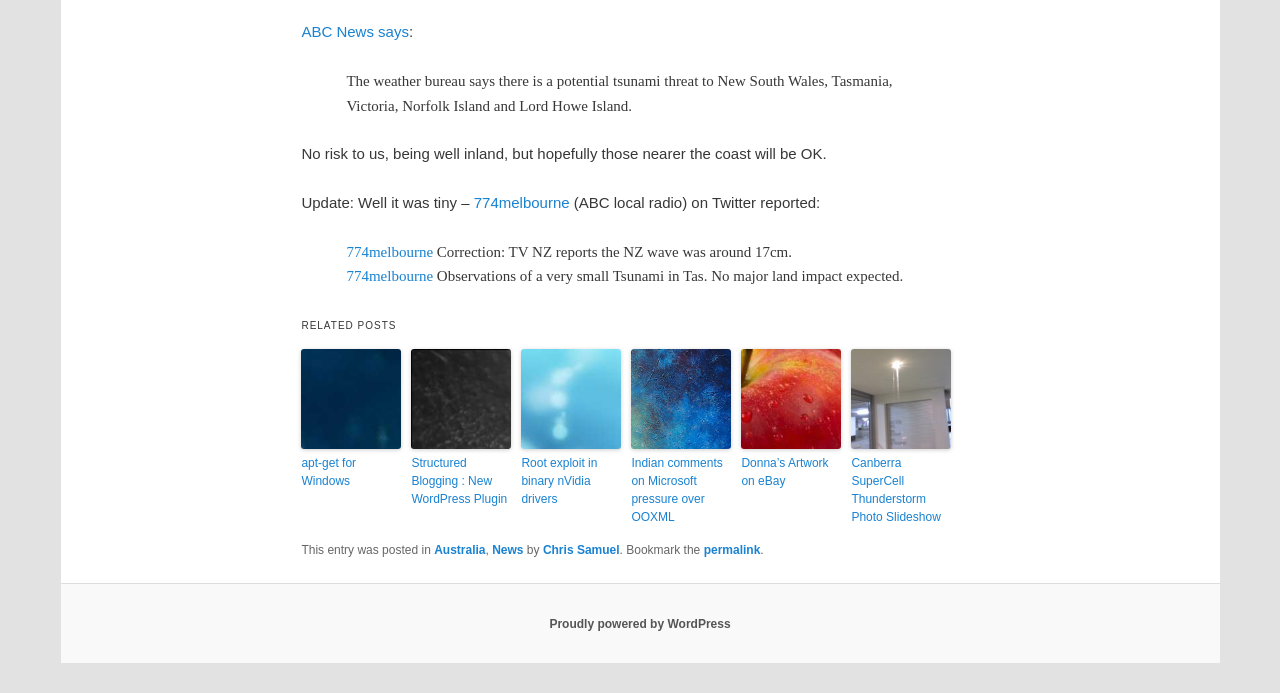Using the element description: "News", determine the bounding box coordinates. The coordinates should be in the format [left, top, right, bottom], with values between 0 and 1.

[0.385, 0.783, 0.409, 0.804]